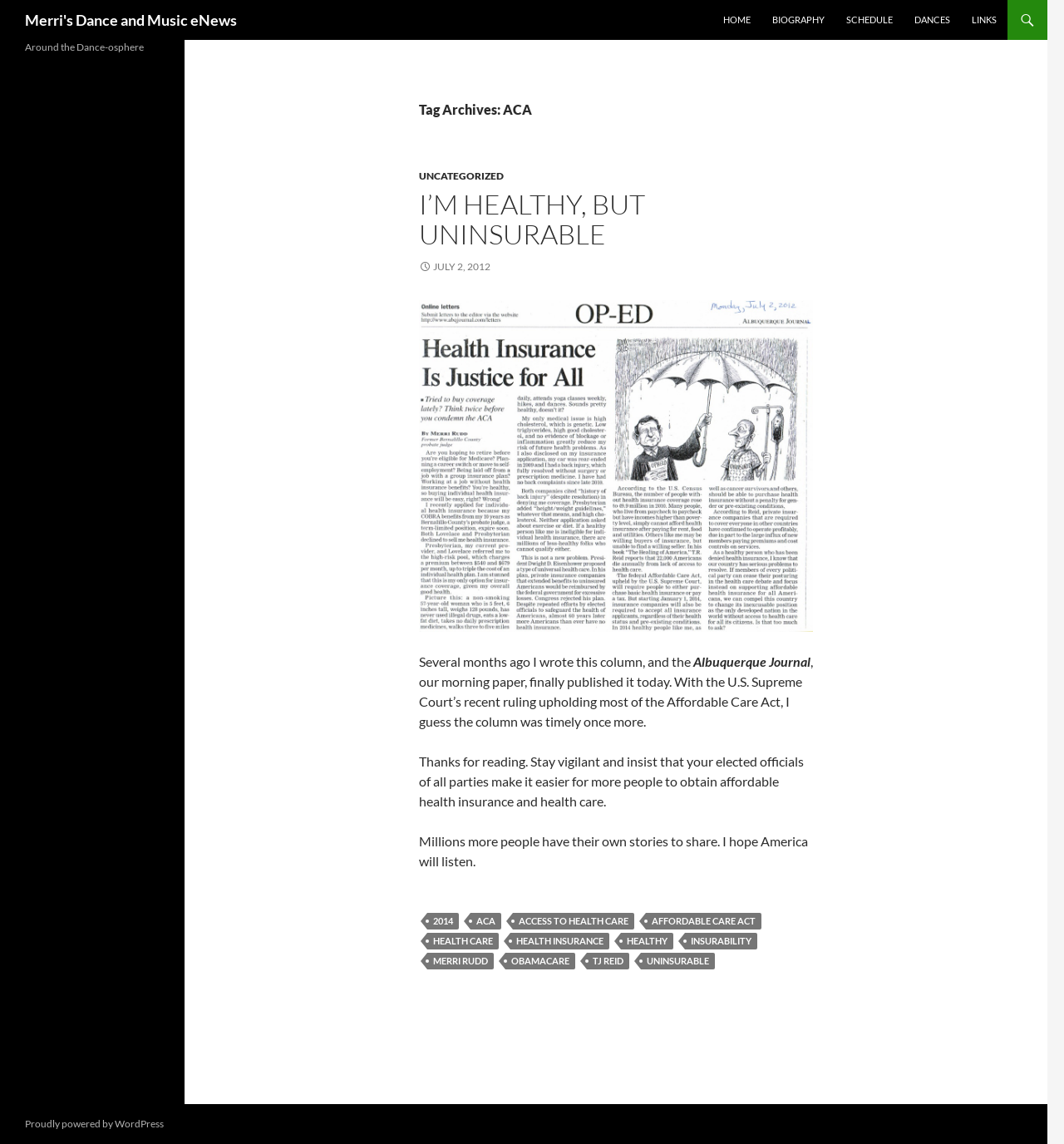Provide an in-depth caption for the contents of the webpage.

The webpage is about Merri's Dance and Music eNews, with a focus on health care and insurance. At the top, there is a heading "Merri's Dance and Music eNews" which is also a link. To the right of this heading, there are five links: "HOME", "BIOGRAPHY", "SCHEDULE", "DANCES", and "LINKS".

Below the top section, there is a main content area that takes up most of the page. Within this area, there is a header section with a heading "Tag Archives: ACA". Below this header, there is an article section that contains the main content of the page.

The article section starts with a heading "I'M HEALTHY, BUT UNINSURABLE" which is also a link. Below this heading, there is a link to "UNCATEGORIZED" and a date "JULY 2, 2012". There is also an image on the right side of the article section.

The main content of the article is a text about the author's experience with health insurance, mentioning that they wrote a column about it and it was published in the Albuquerque Journal. The text also expresses the author's hope that more people will share their stories about health care and insurance.

At the bottom of the page, there is a footer section with several links to categories such as "2014", "ACA", "ACCESS TO HEALTH CARE", and others. There is also a section with a heading "Around the Dance-osphere" at the top right of the page, but it does not contain any content. Finally, at the very bottom of the page, there is a link to WordPress, indicating that the site is powered by WordPress.